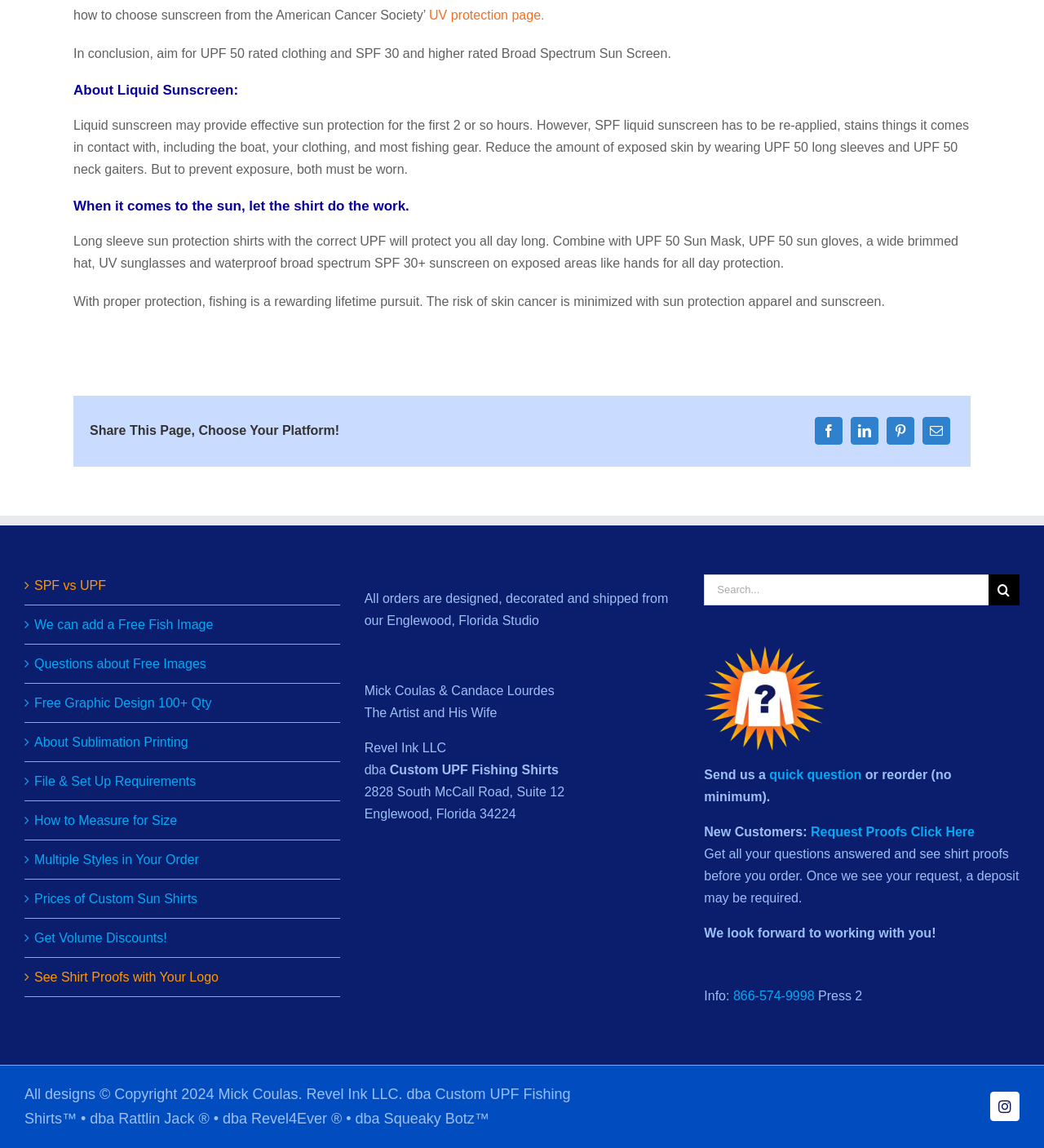Please locate the bounding box coordinates of the element that needs to be clicked to achieve the following instruction: "Click on the 'UV protection page' link". The coordinates should be four float numbers between 0 and 1, i.e., [left, top, right, bottom].

[0.411, 0.007, 0.521, 0.019]